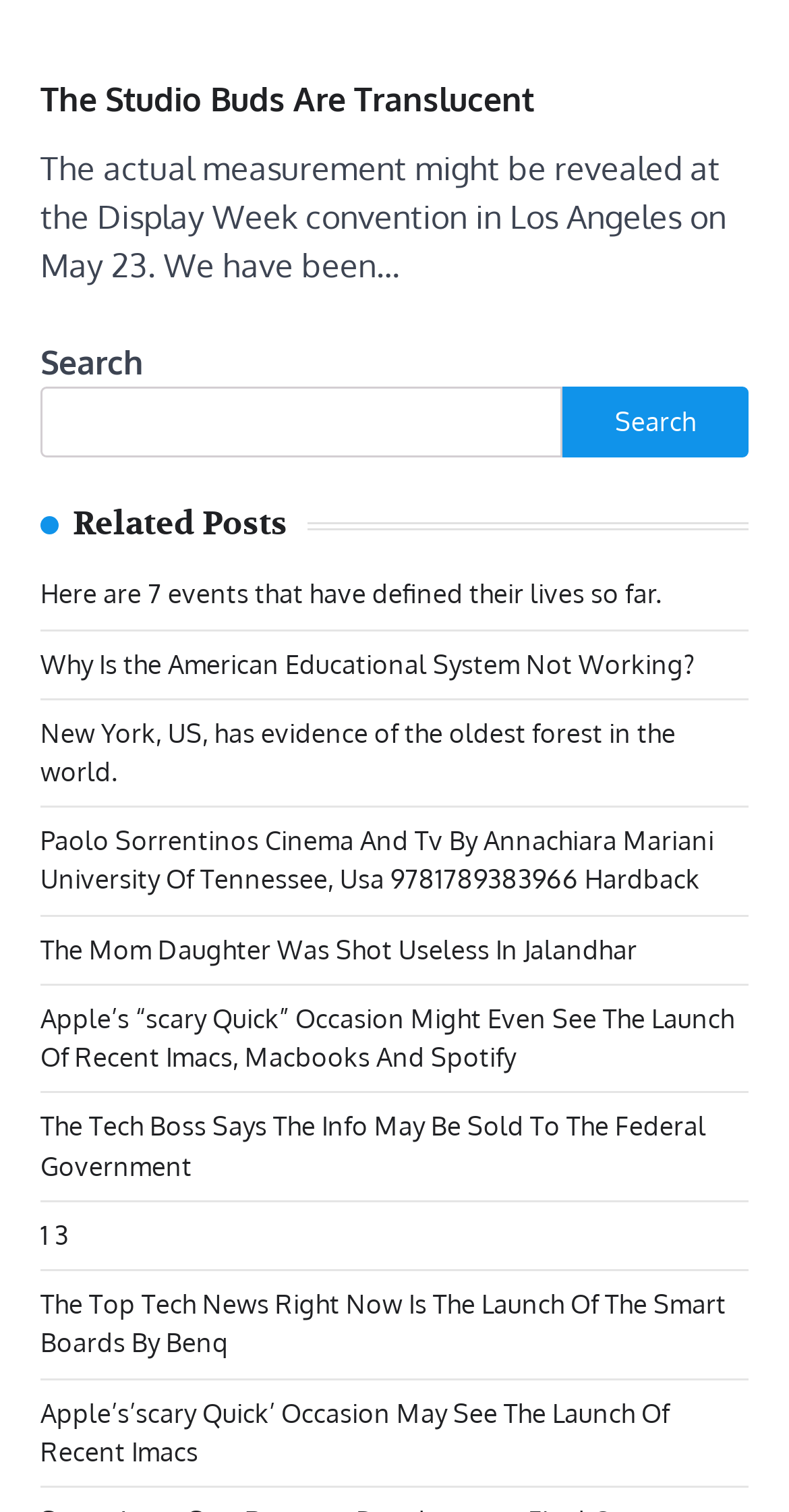Pinpoint the bounding box coordinates for the area that should be clicked to perform the following instruction: "Read more about Writer’s Digest 101 Best Websites for Writers".

None